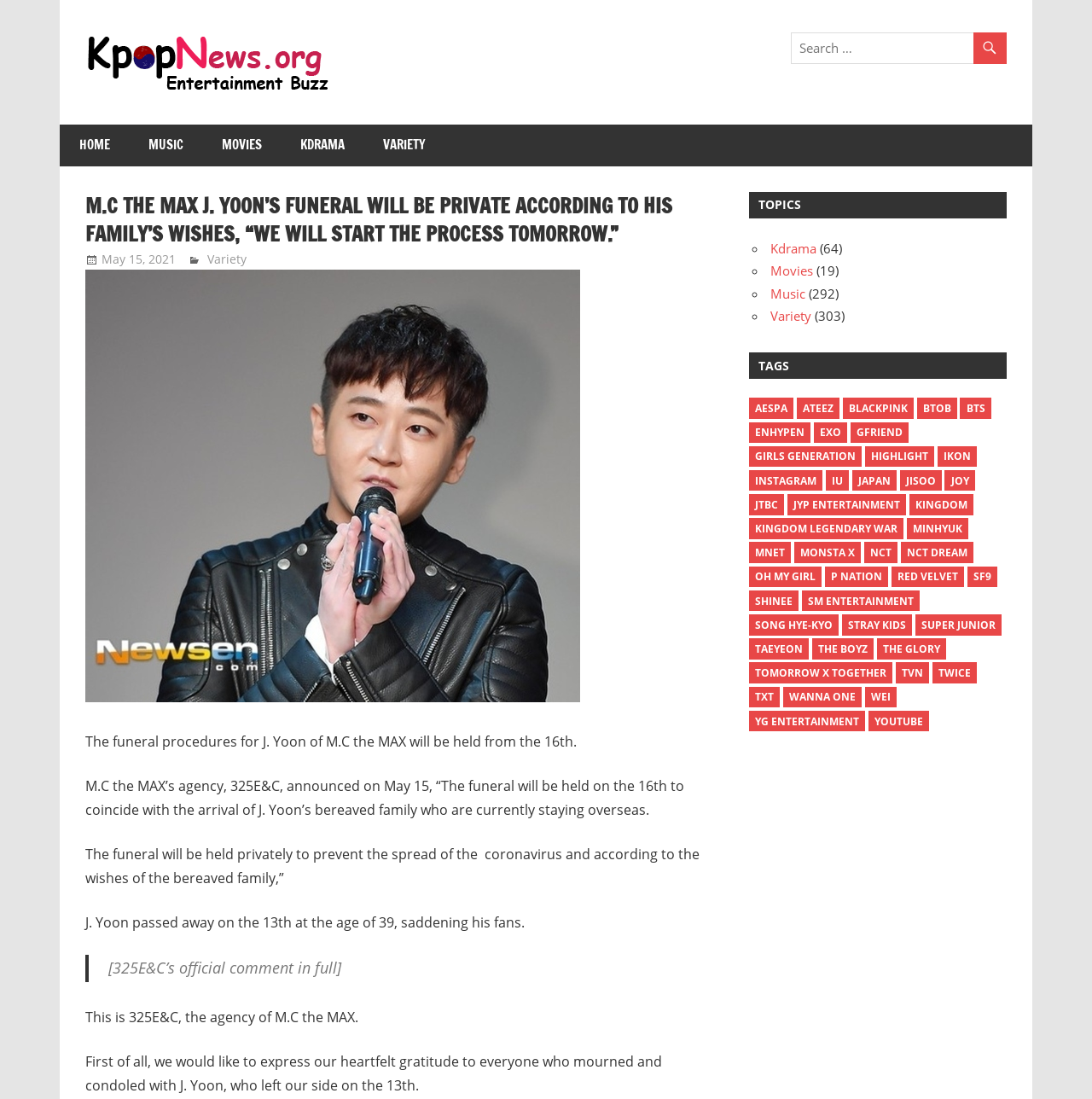Using the provided element description, identify the bounding box coordinates as (top-left x, top-left y, bottom-right x, bottom-right y). Ensure all values are between 0 and 1. Description: TOMORROW X TOGETHER

[0.686, 0.603, 0.817, 0.622]